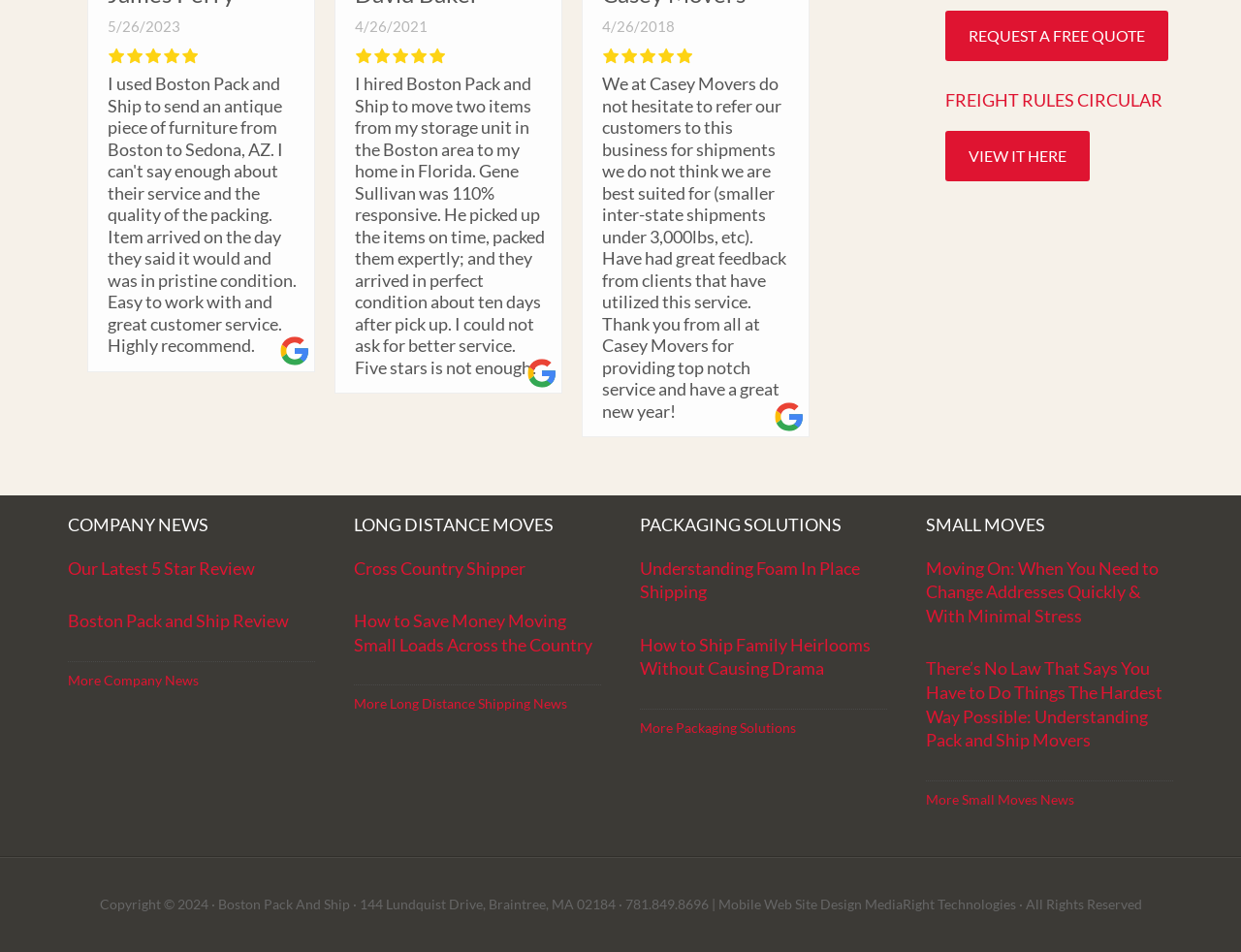Specify the bounding box coordinates of the area that needs to be clicked to achieve the following instruction: "View portraits".

None